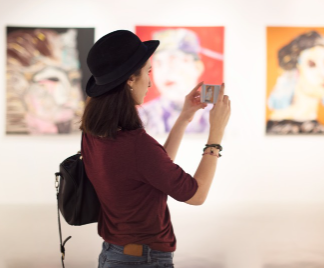Provide a thorough description of the image.

In this image, a young woman is captured in a moment of creativity and exploration as she stands in front of colorful artworks in a gallery setting, possibly at the Cool Bandung Museum. Wearing a stylish black hat and a casual maroon top, she holds her smartphone up to capture a photograph of the vibrant paintings displayed on the wall. The artwork features a series of striking portraits, rich in color and expression, that seem to intrigue her. This scene beautifully illustrates the modern museum experience, where visitors not only appreciate art but also engage with it through photography, making it a contemporary space for creativity and connection.